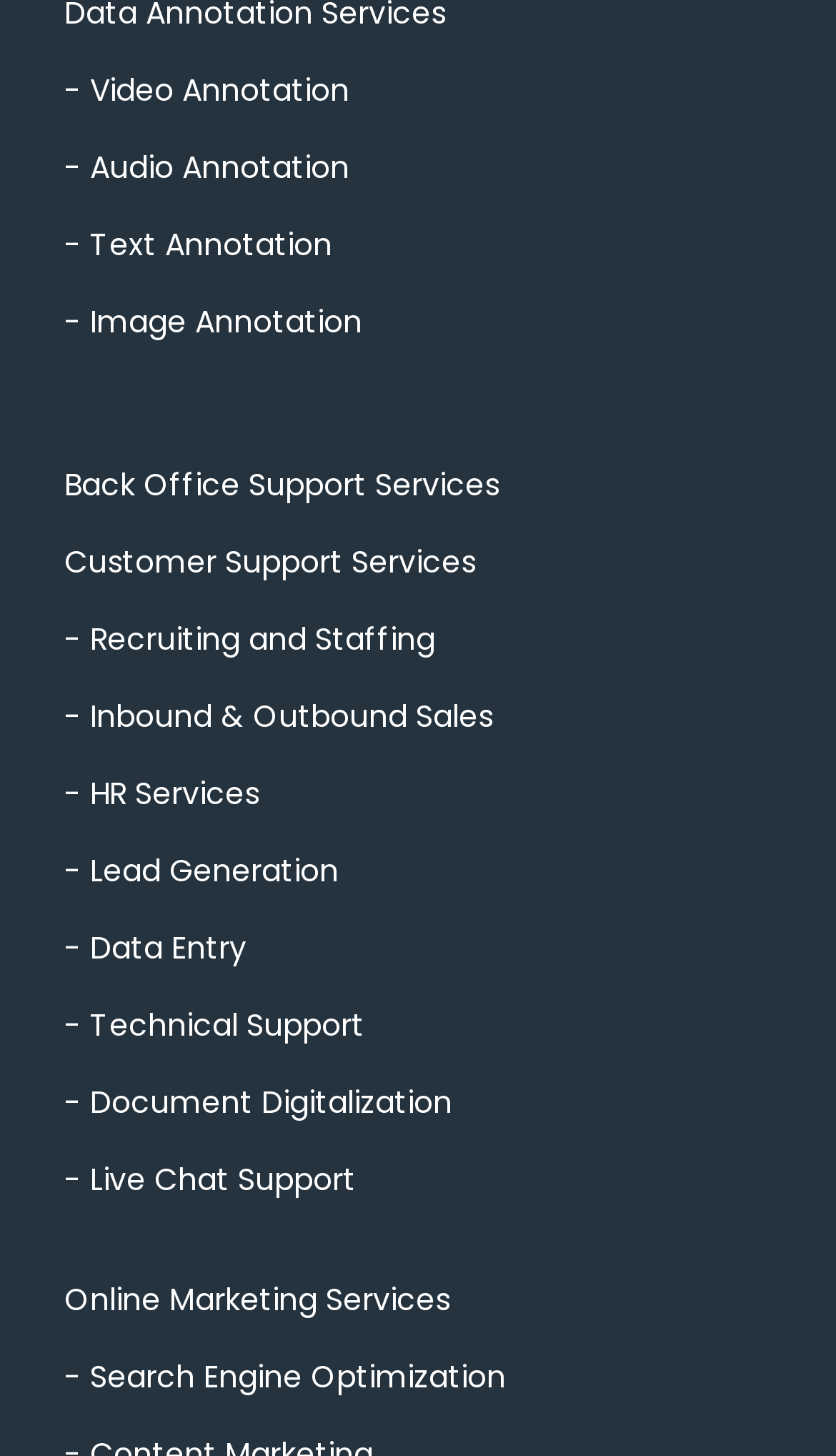What is the first service listed under Customer Support Services?
Answer the question in as much detail as possible.

The webpage does not specify the first service listed under Customer Support Services, it only lists Customer Support Services as a category.